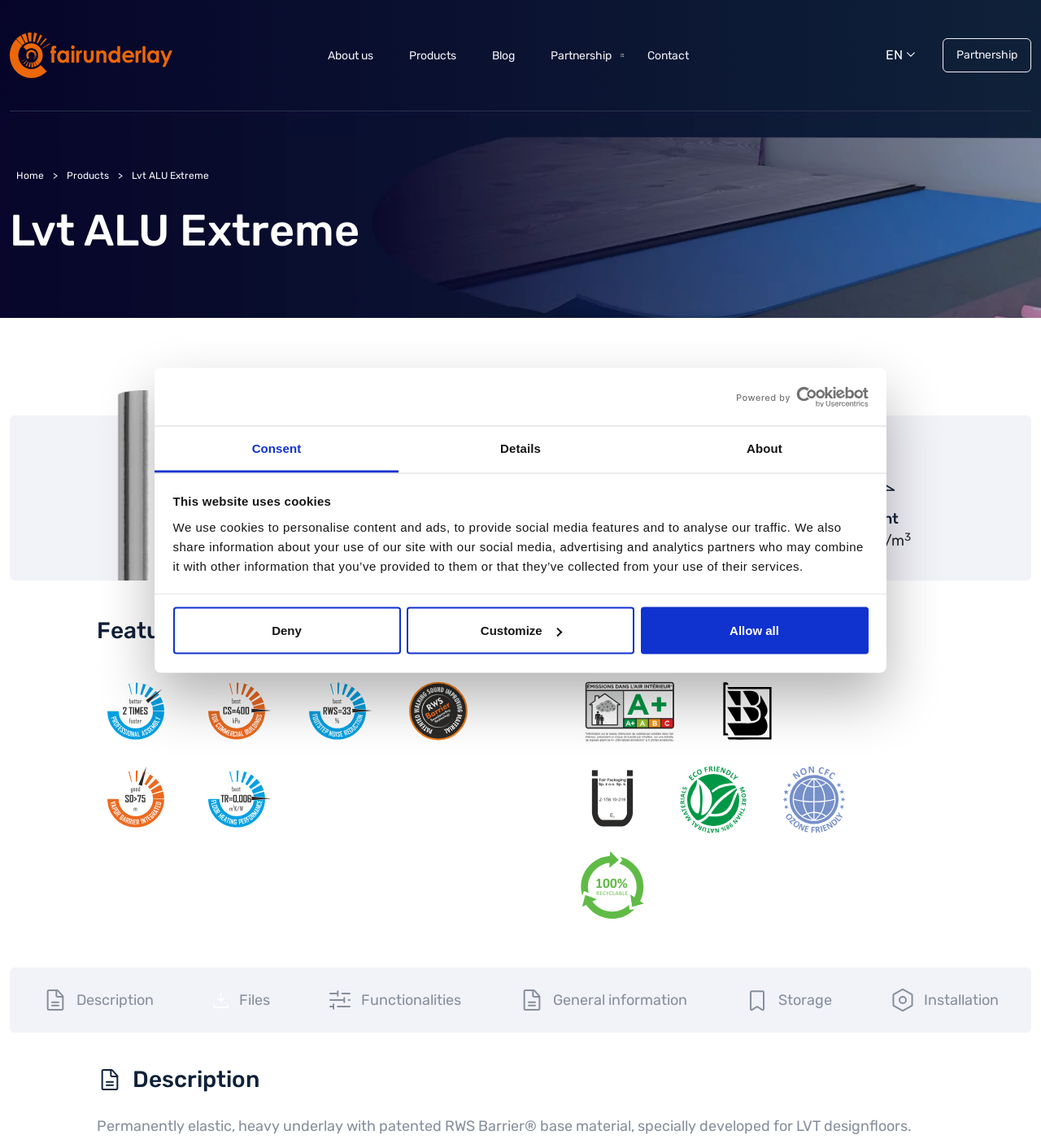Identify the bounding box coordinates of the area that should be clicked in order to complete the given instruction: "Go to the About us page". The bounding box coordinates should be four float numbers between 0 and 1, i.e., [left, top, right, bottom].

[0.305, 0.034, 0.383, 0.063]